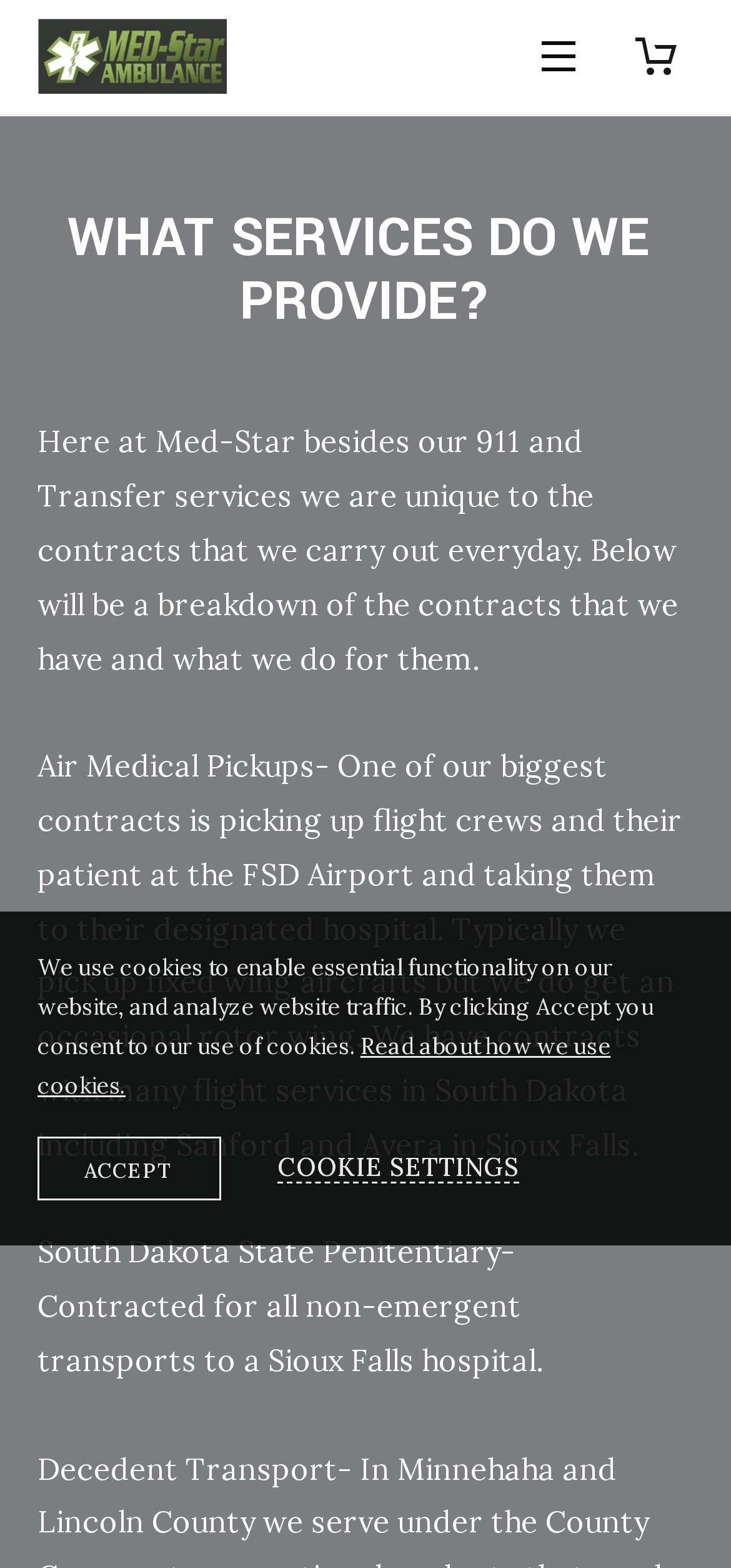What services does Med-Star provide?
Provide a fully detailed and comprehensive answer to the question.

Based on the webpage content, Med-Star provides various services including 911, Transfer, Air Medical Pickups, and contracts with South Dakota State Penitentiary for non-emergent transports.